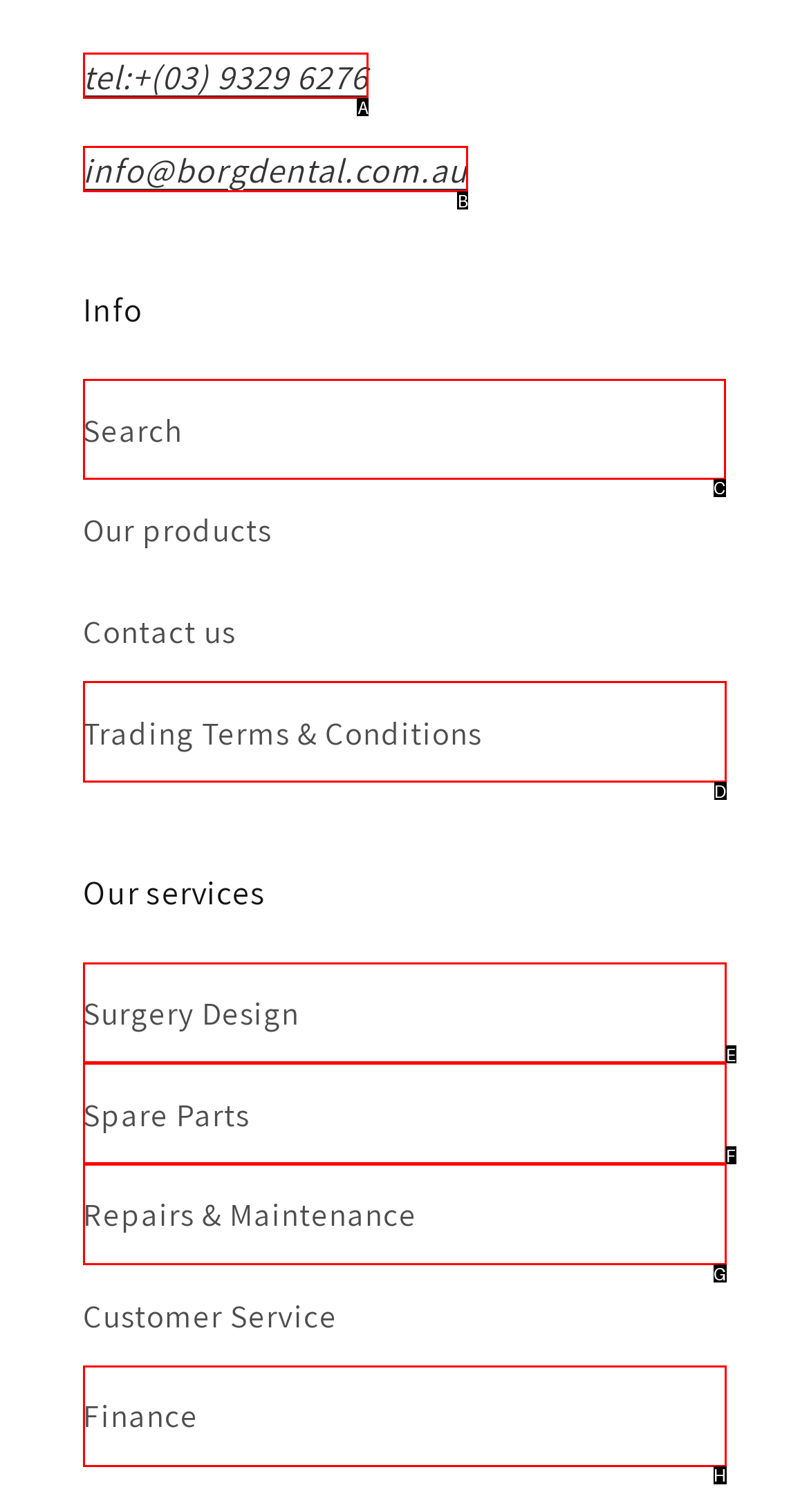Identify the letter of the UI element you should interact with to perform the task: Search for something
Reply with the appropriate letter of the option.

C